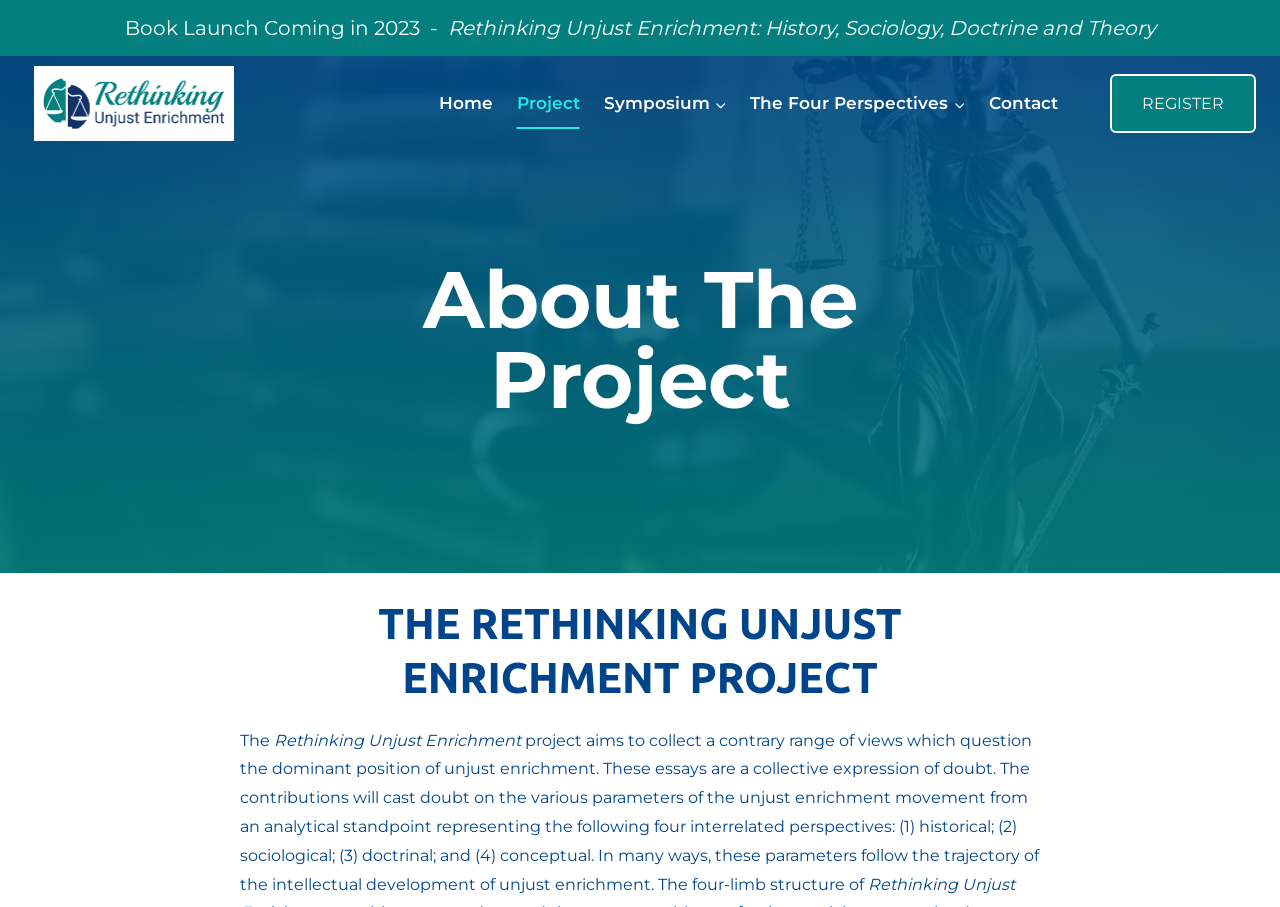How many navigation links are there?
Refer to the screenshot and answer in one word or phrase.

6